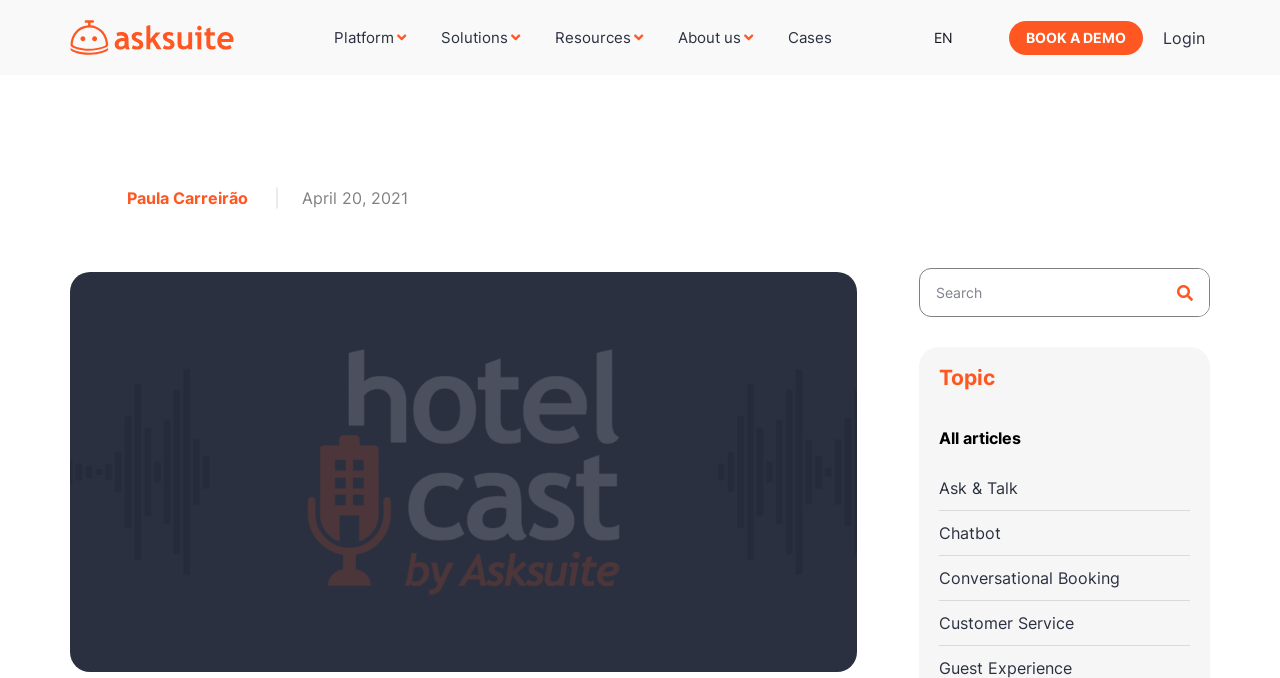Could you specify the bounding box coordinates for the clickable section to complete the following instruction: "Login to the system"?

[0.908, 0.041, 0.941, 0.07]